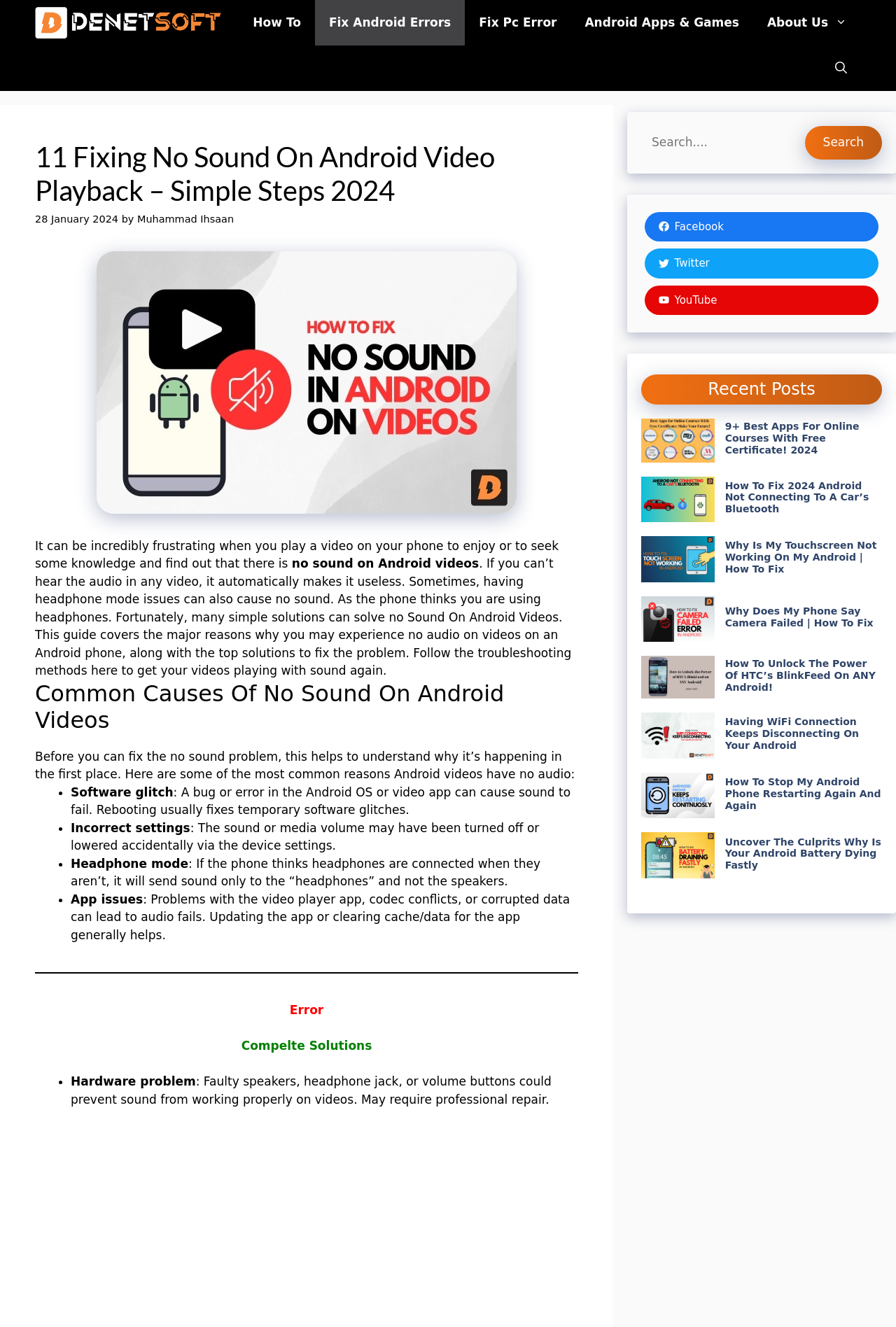Specify the bounding box coordinates of the element's region that should be clicked to achieve the following instruction: "Search for something". The bounding box coordinates consist of four float numbers between 0 and 1, in the format [left, top, right, bottom].

[0.716, 0.095, 0.984, 0.12]